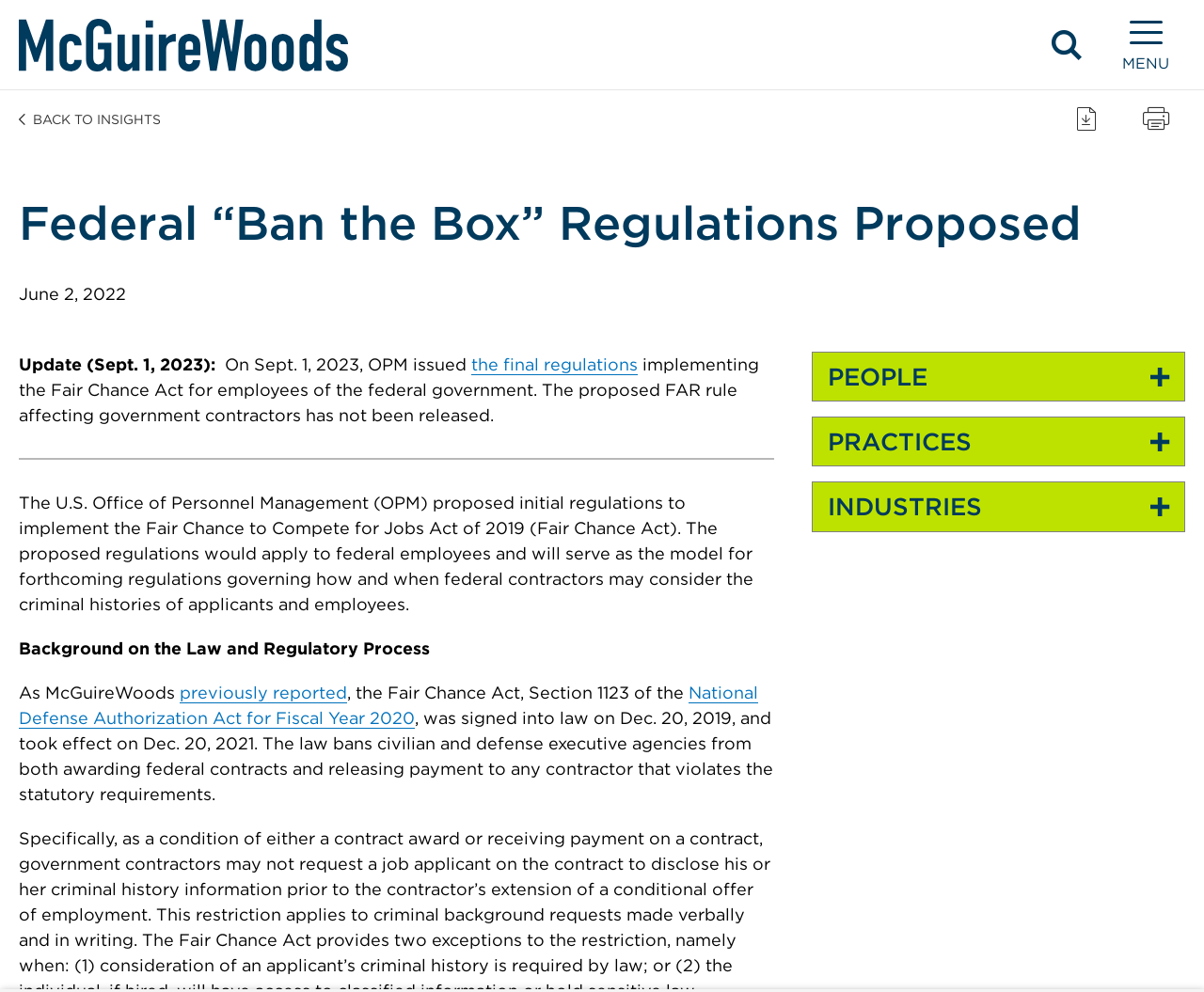Predict the bounding box coordinates for the UI element described as: "previously reported". The coordinates should be four float numbers between 0 and 1, presented as [left, top, right, bottom].

[0.149, 0.688, 0.288, 0.709]